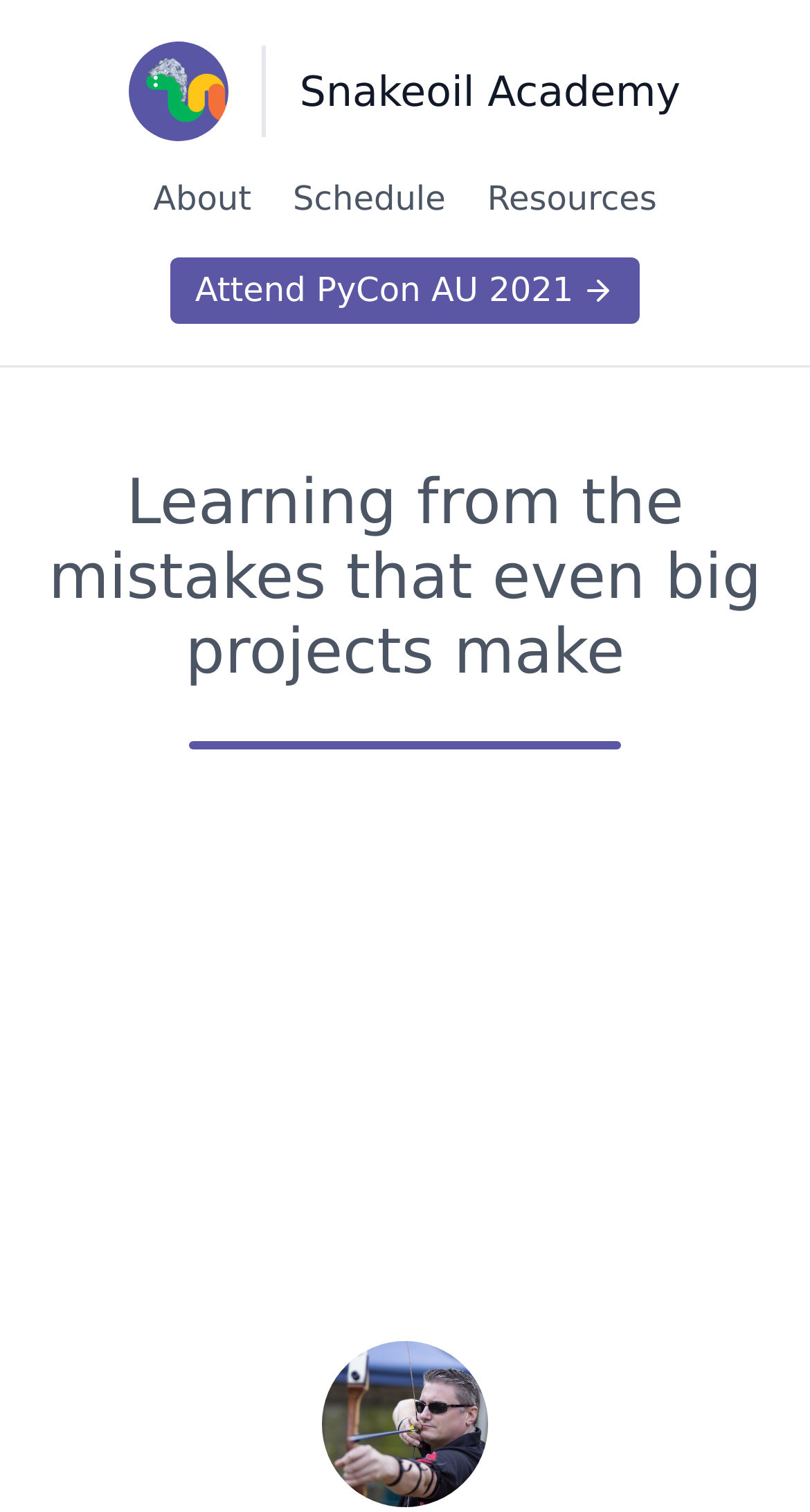By analyzing the image, answer the following question with a detailed response: What is the type of element that contains the text 'Learning from the mistakes that even big projects make'?

I found the answer by looking at the element that contains the text 'Learning from the mistakes that even big projects make' and saw that it is a heading element.